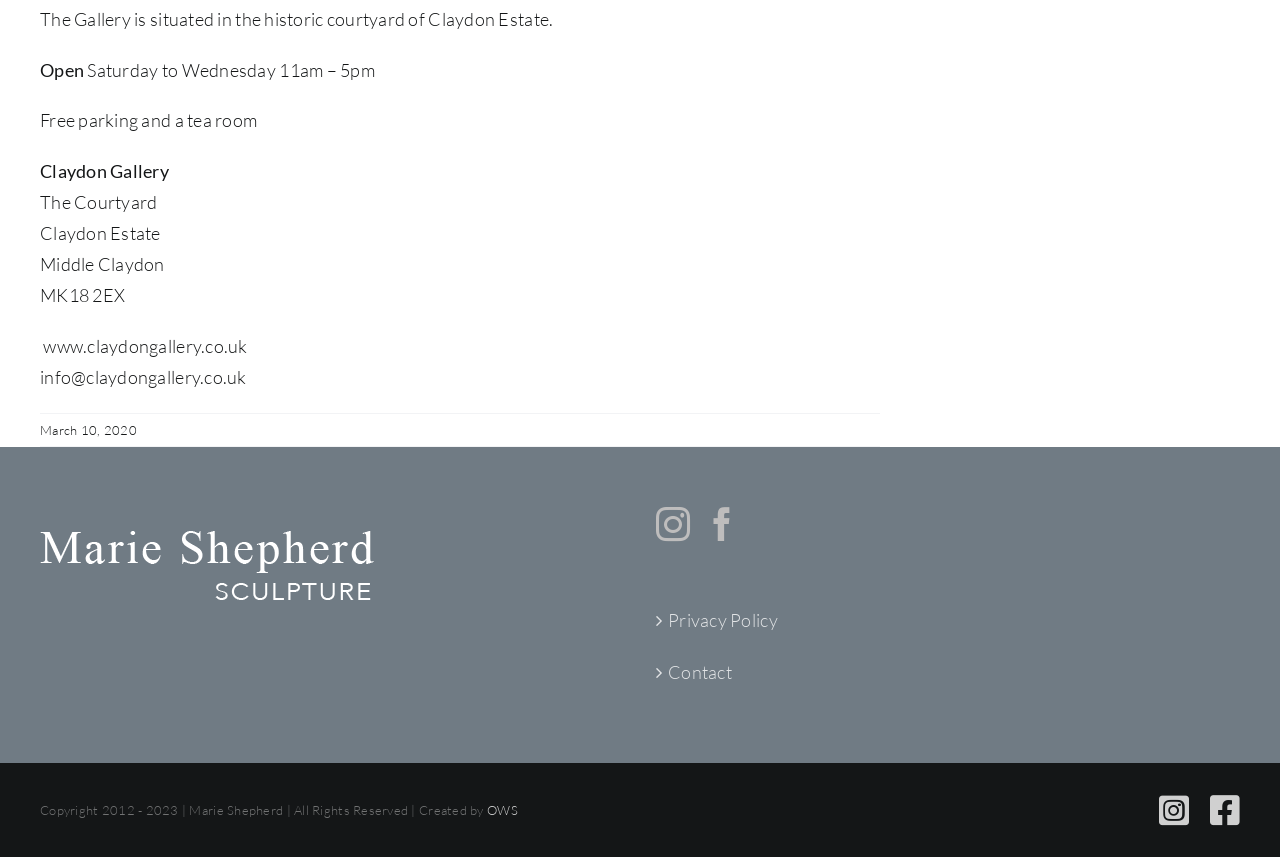Please specify the bounding box coordinates of the clickable region necessary for completing the following instruction: "Check Instagram". The coordinates must consist of four float numbers between 0 and 1, i.e., [left, top, right, bottom].

[0.512, 0.592, 0.539, 0.632]